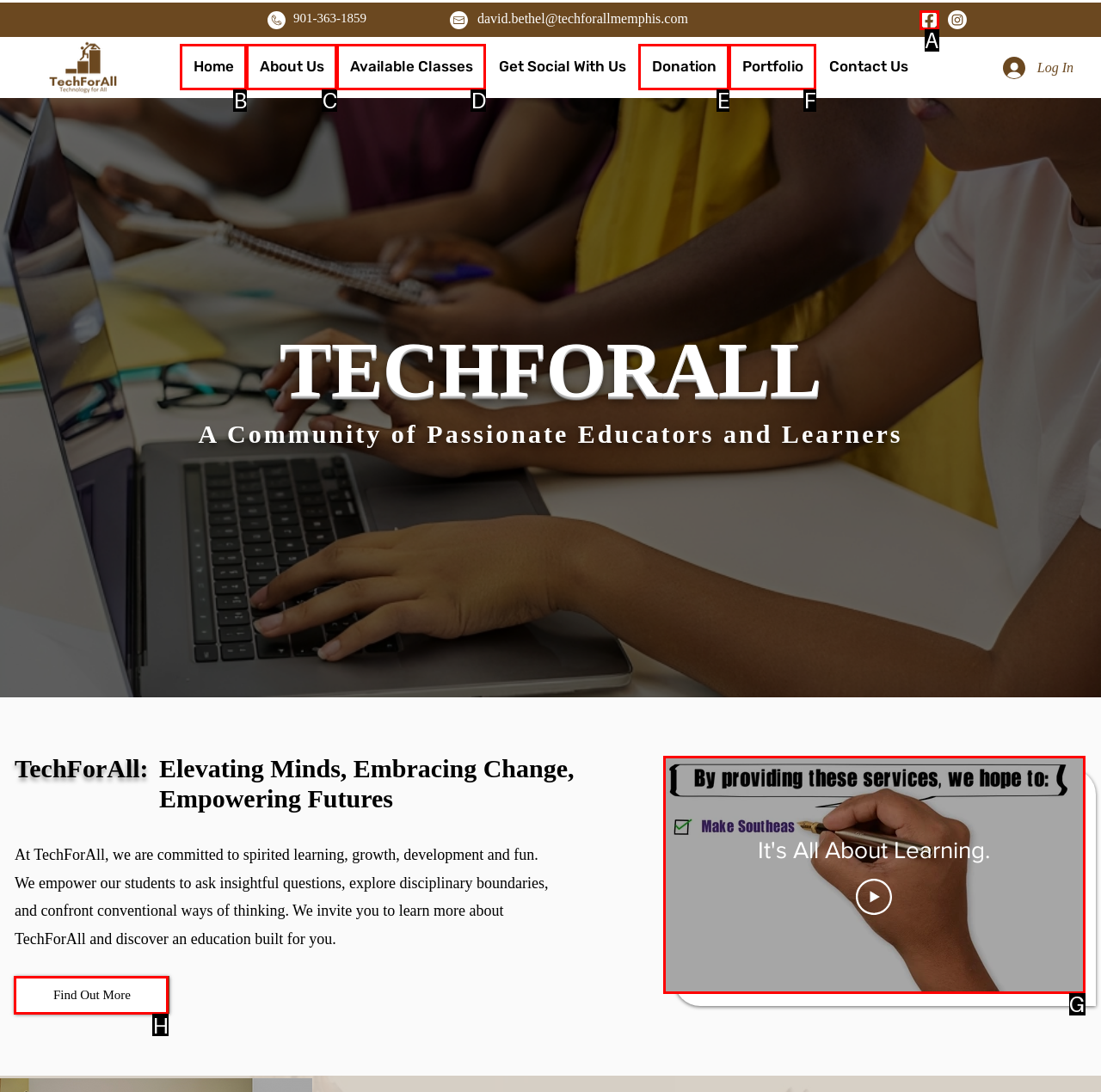Find the option that fits the given description: Find Out More
Answer with the letter representing the correct choice directly.

H